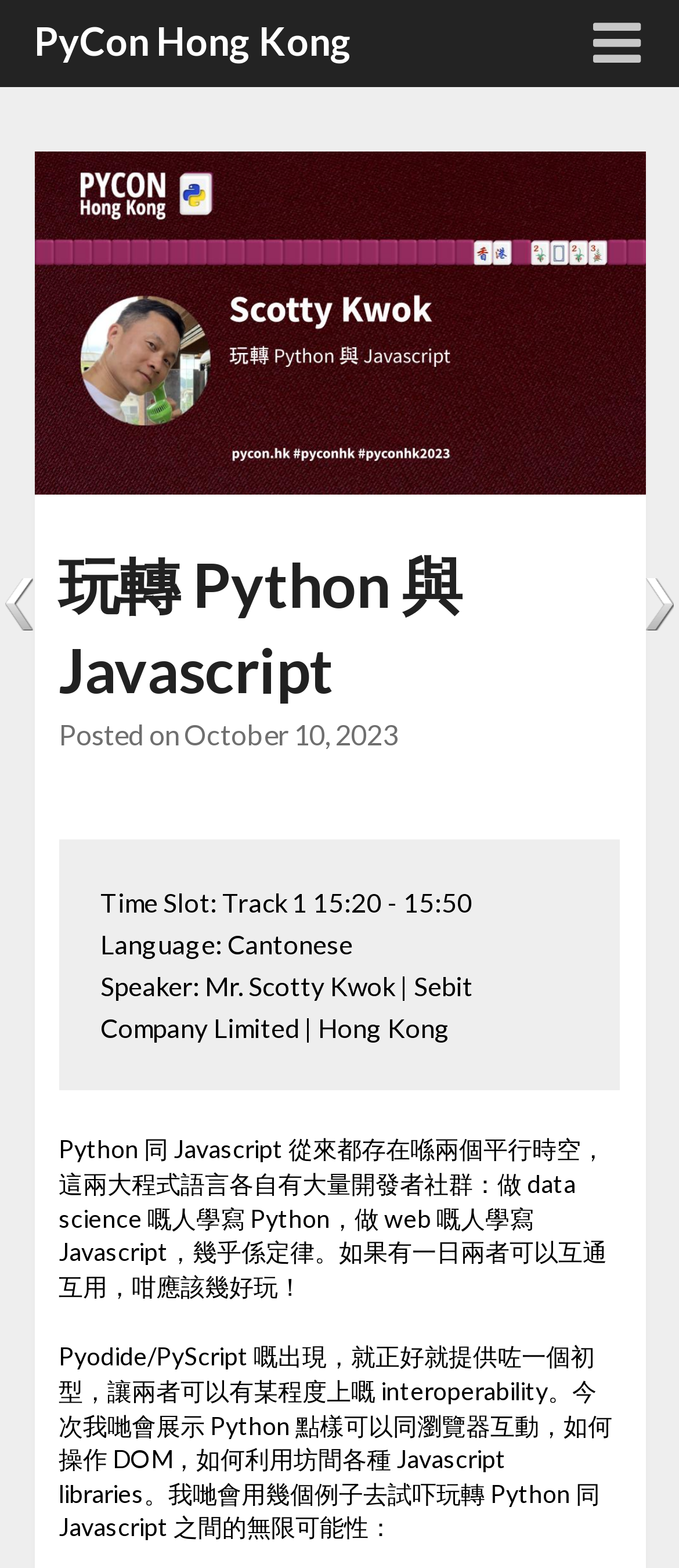Provide the bounding box coordinates of the UI element this sentence describes: "African chrysanthemum".

None